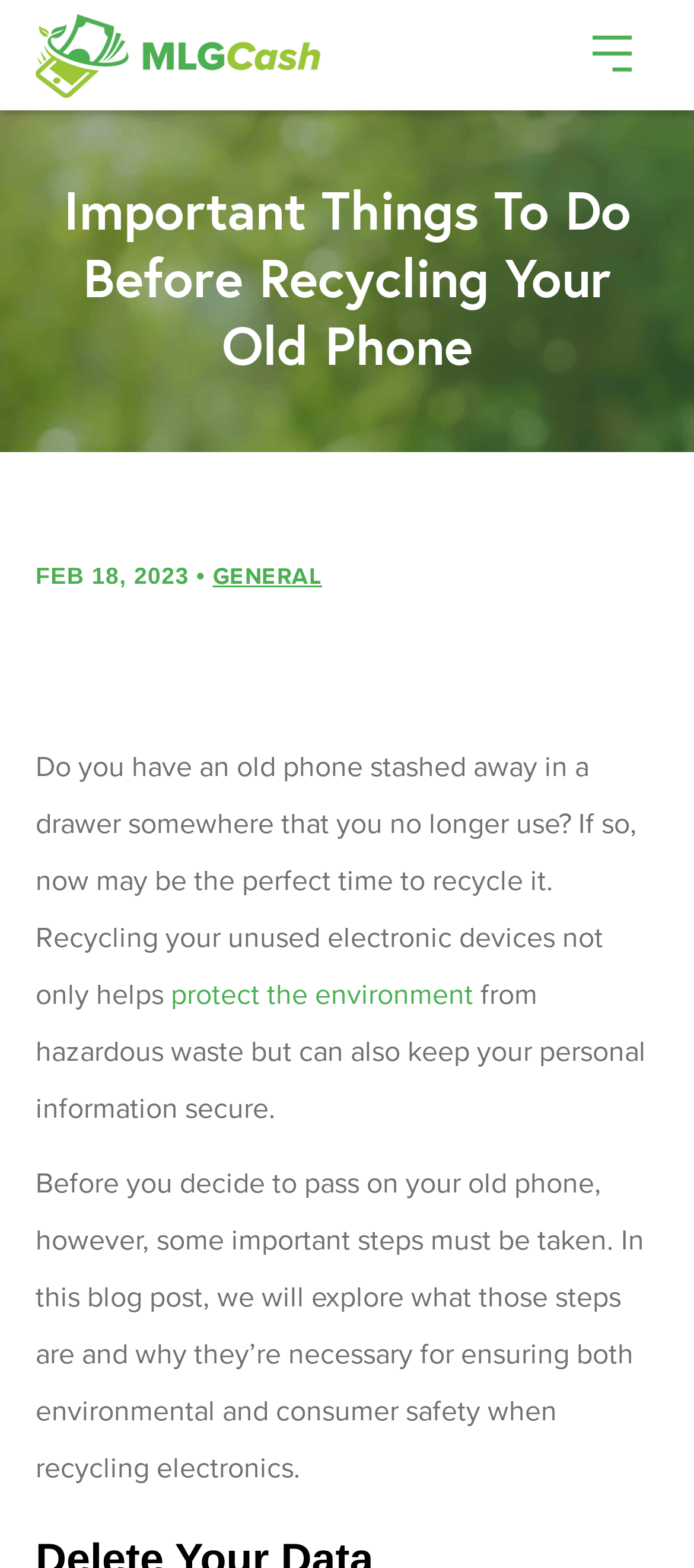Please examine the image and provide a detailed answer to the question: What is the benefit of recycling electronic devices?

Recycling electronic devices helps protect the environment from hazardous waste and also keeps personal information secure, as mentioned in the webpage.